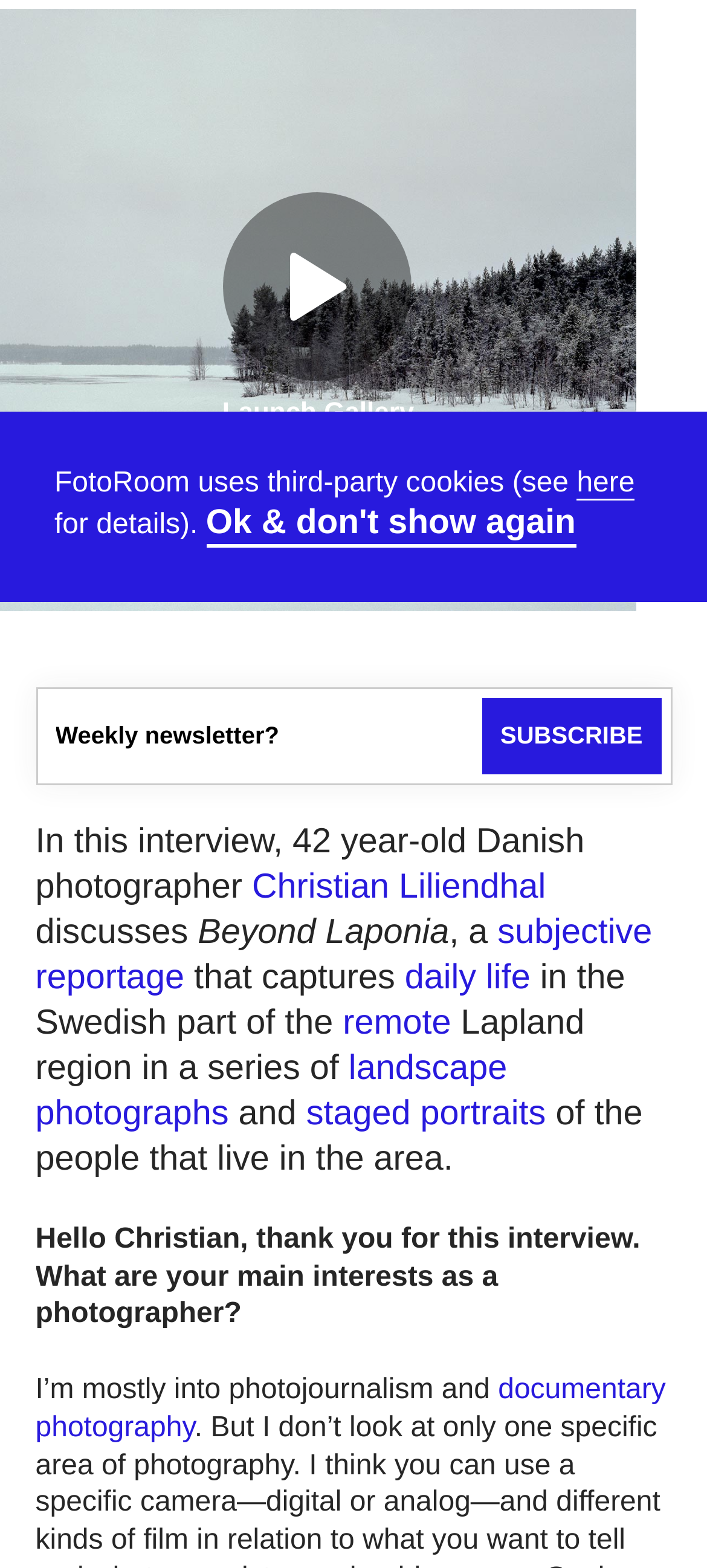Give the bounding box coordinates for this UI element: "Phone". The coordinates should be four float numbers between 0 and 1, arranged as [left, top, right, bottom].

None